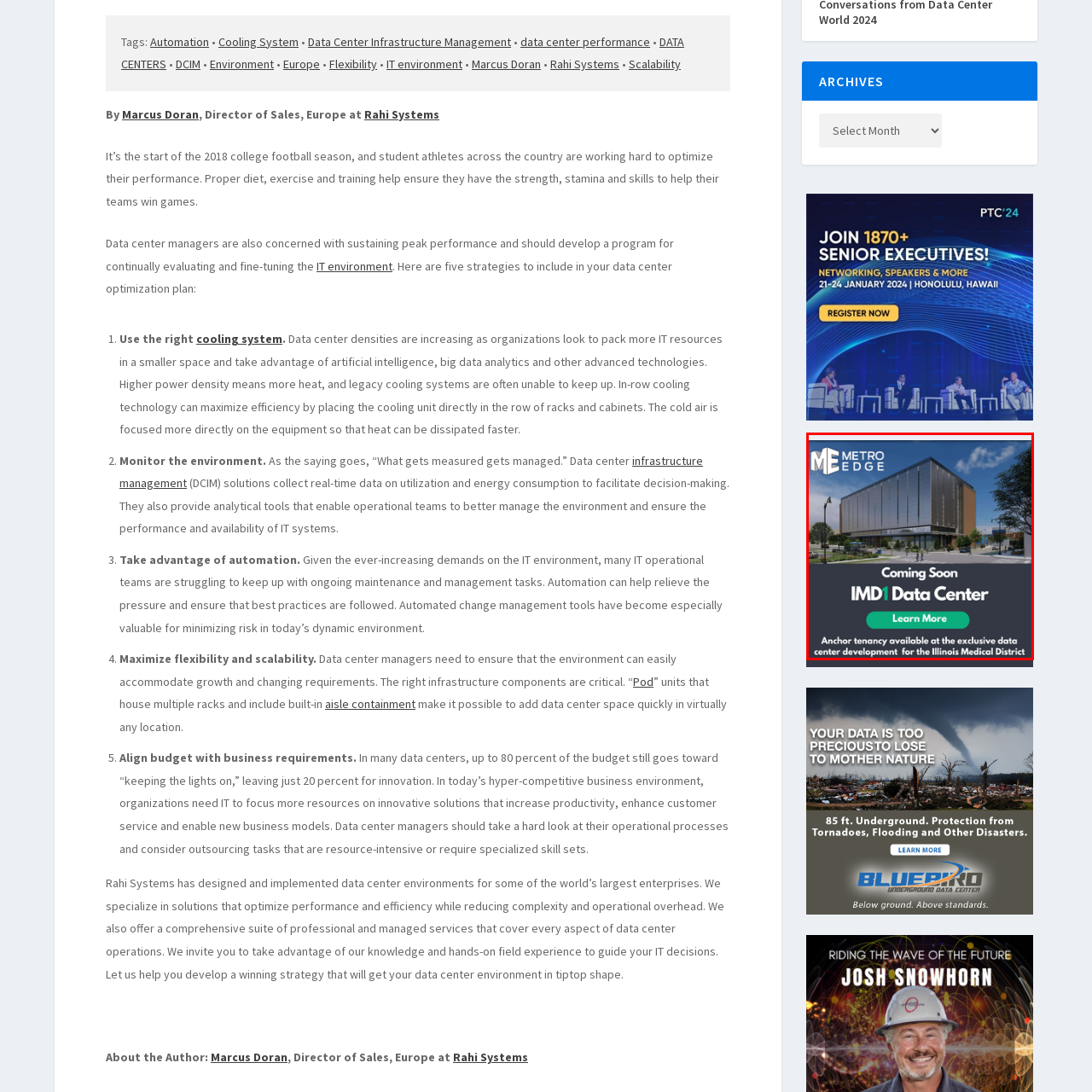Describe fully the image that is contained within the red bounding box.

This promotional image features the upcoming IMD1 Data Center, highlighting its significance in the Illinois Medical District. The rendering showcases a modern, well-designed building, intended for advanced data center operations. The foreground includes landscaped areas with benches and pathways, emphasizing the accessibility and integration of the facility within its surroundings. The text prominently declares "Coming Soon" above the center's name, IMD1 Data Center, while a vibrant green button invites viewers to "Learn More." Below, the message elaborates on the availability of anchor tenancy at this exclusive development, attracting prospective tenants and promoting the state-of-the-art infrastructure planned for this significant project.